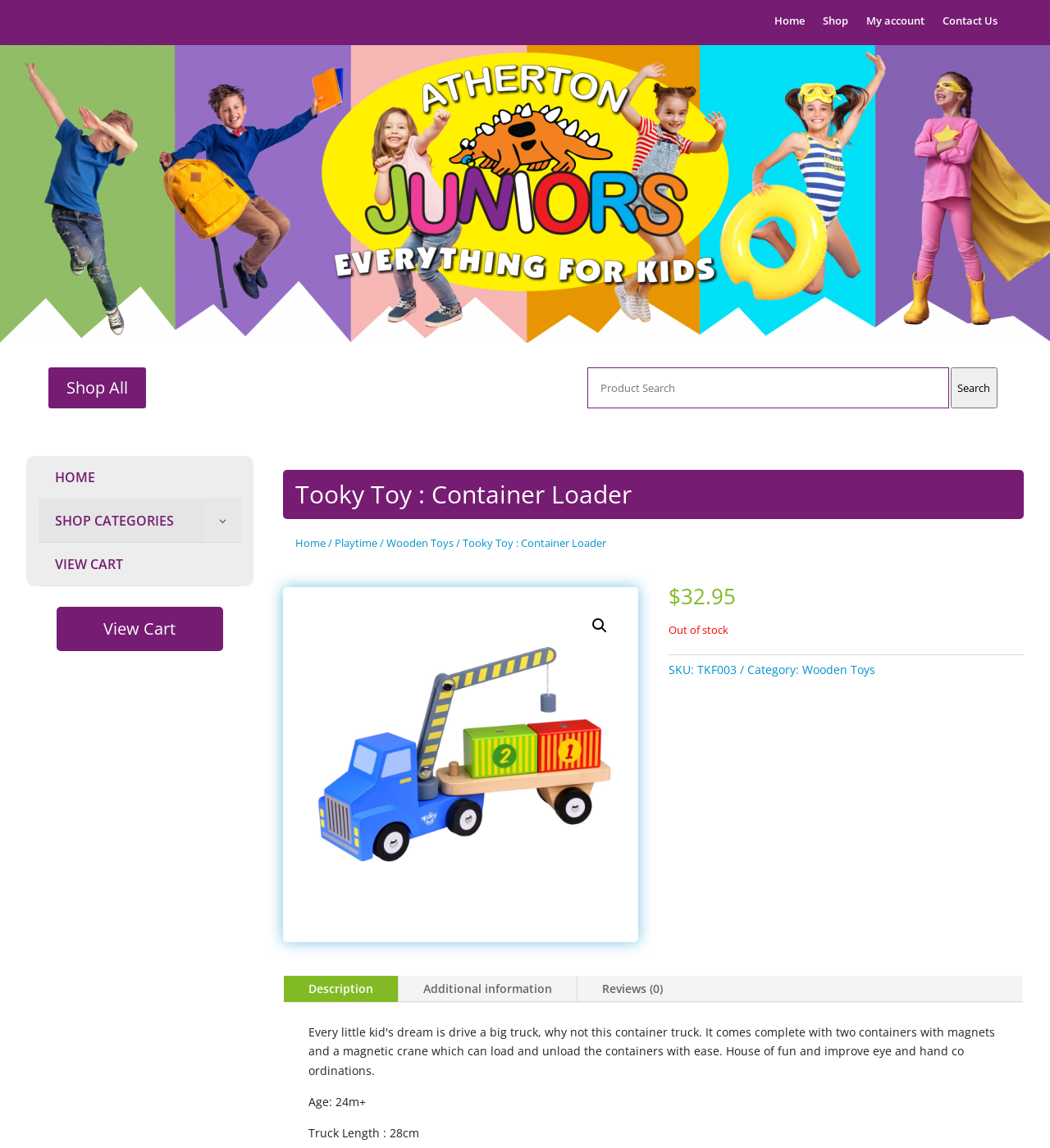Provide a brief response to the question using a single word or phrase: 
What is the price of the Tooky Toy?

$32.95